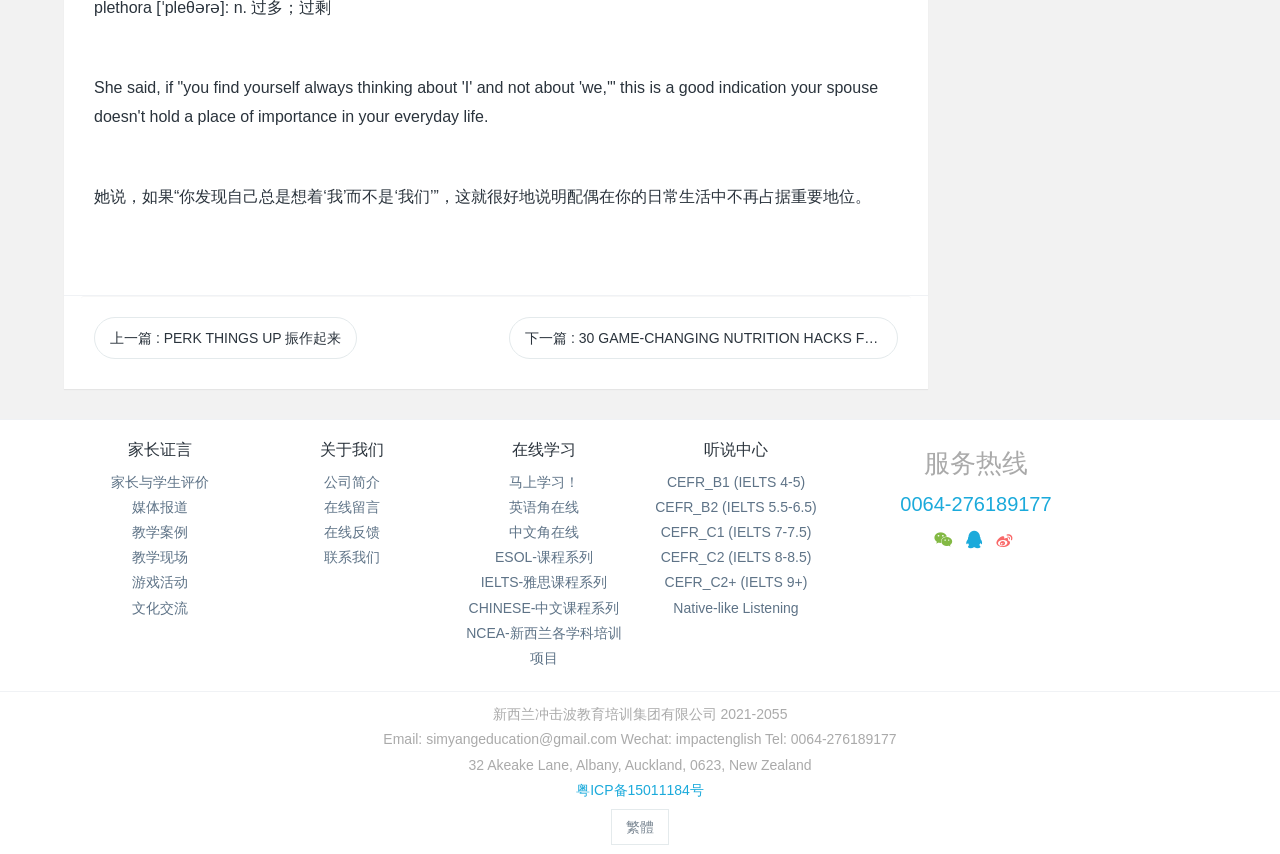For the following element description, predict the bounding box coordinates in the format (top-left x, top-left y, bottom-right x, bottom-right y). All values should be floating point numbers between 0 and 1. Description: CEFR_C2 (IELTS 8-8.5)

[0.516, 0.643, 0.634, 0.662]